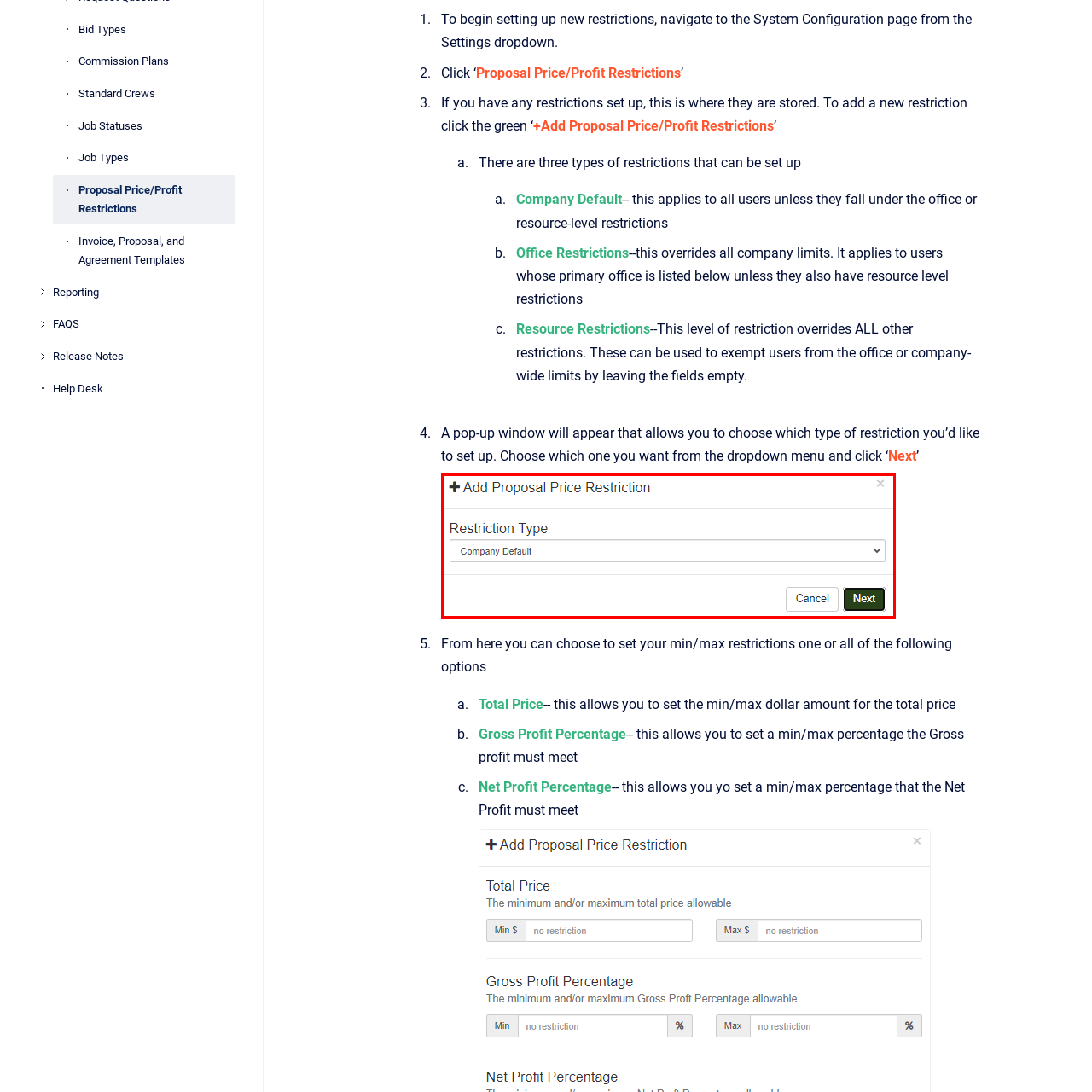What is the default selection in the 'Restriction Type' dropdown menu?
Inspect the image inside the red bounding box and provide a detailed answer drawing from the visual content.

The default selection in the 'Restriction Type' dropdown menu is 'Company Default' as shown in the modal window.